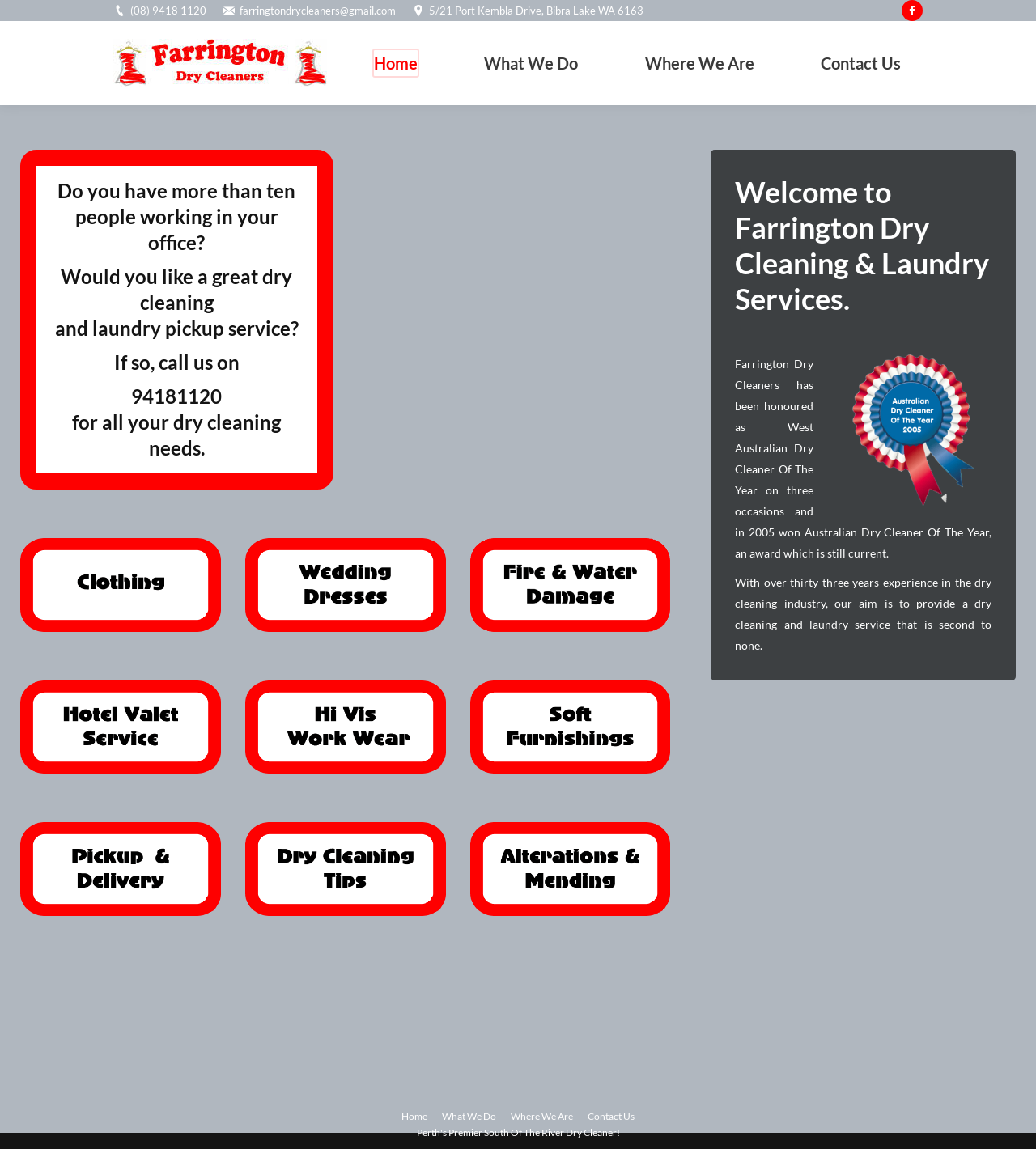What is the address of Farrington Dry Cleaners?
Using the image as a reference, answer with just one word or a short phrase.

5/21 Port Kembla Drive, Bibra Lake WA 6163